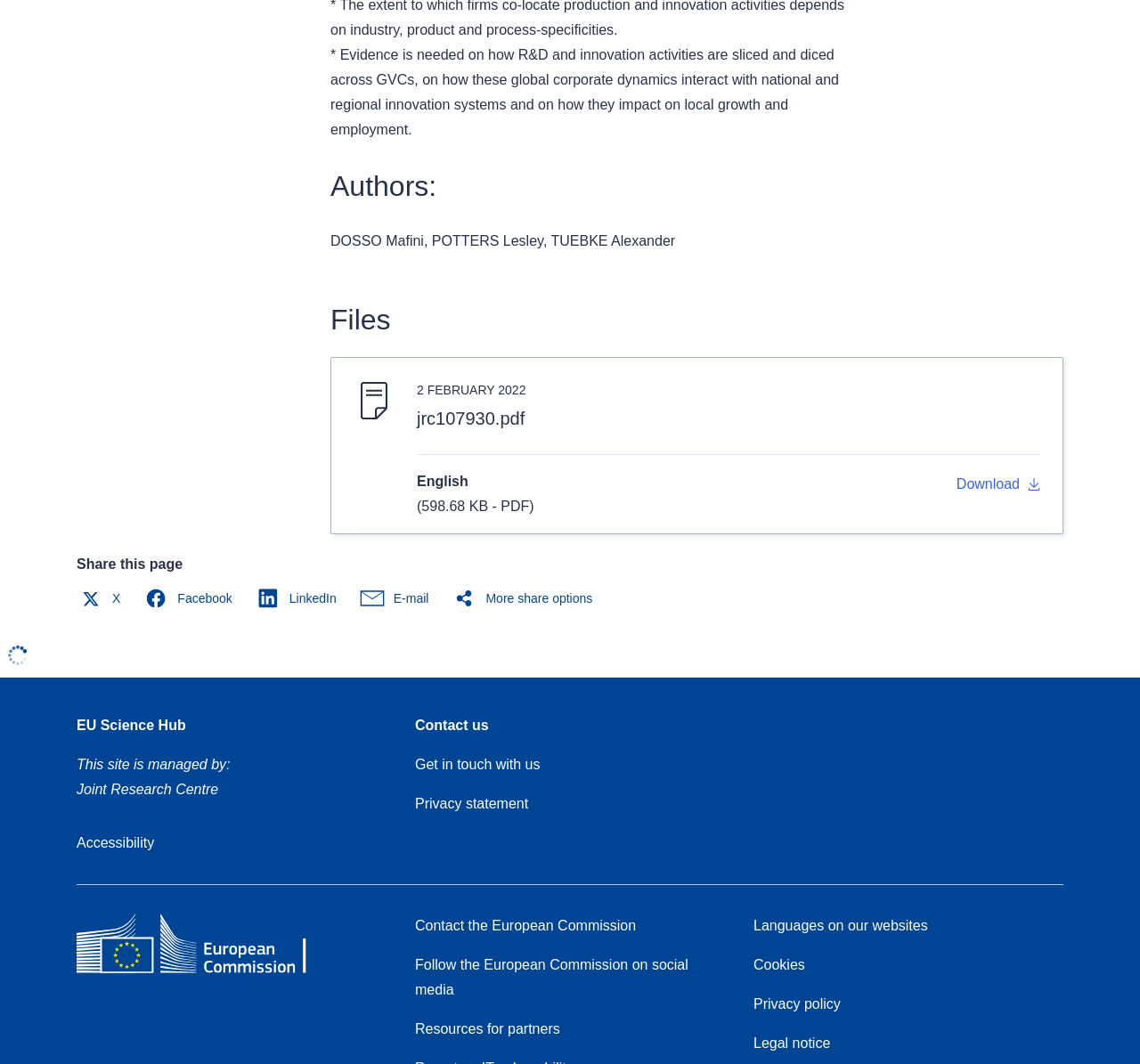Please answer the following question using a single word or phrase: 
What is the file format of the downloadable file?

PDF